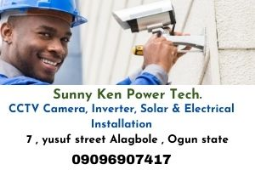Give a detailed account of the contents of the image.

The image showcases a technician actively installing a CCTV camera, highlighting the services offered by "Sunny Ken Power Tech." The technician, donned in a safety helmet and work attire, demonstrates expertise in security installations. Below the image, the business details are prominently displayed, noting the services provided, such as CCTV camera installation, inverter setups, solar energy solutions, and general electrical installation work. Additionally, the address—"7, Yusuf Street Alagbole, Ogun State"—and a contact phone number, "09096907417," are included for potential customers seeking these services. This visual effectively communicates the professionalism and technical skills available through Sunny Ken Power Tech, reflecting a commitment to enhancing security and electrical solutions in the community.